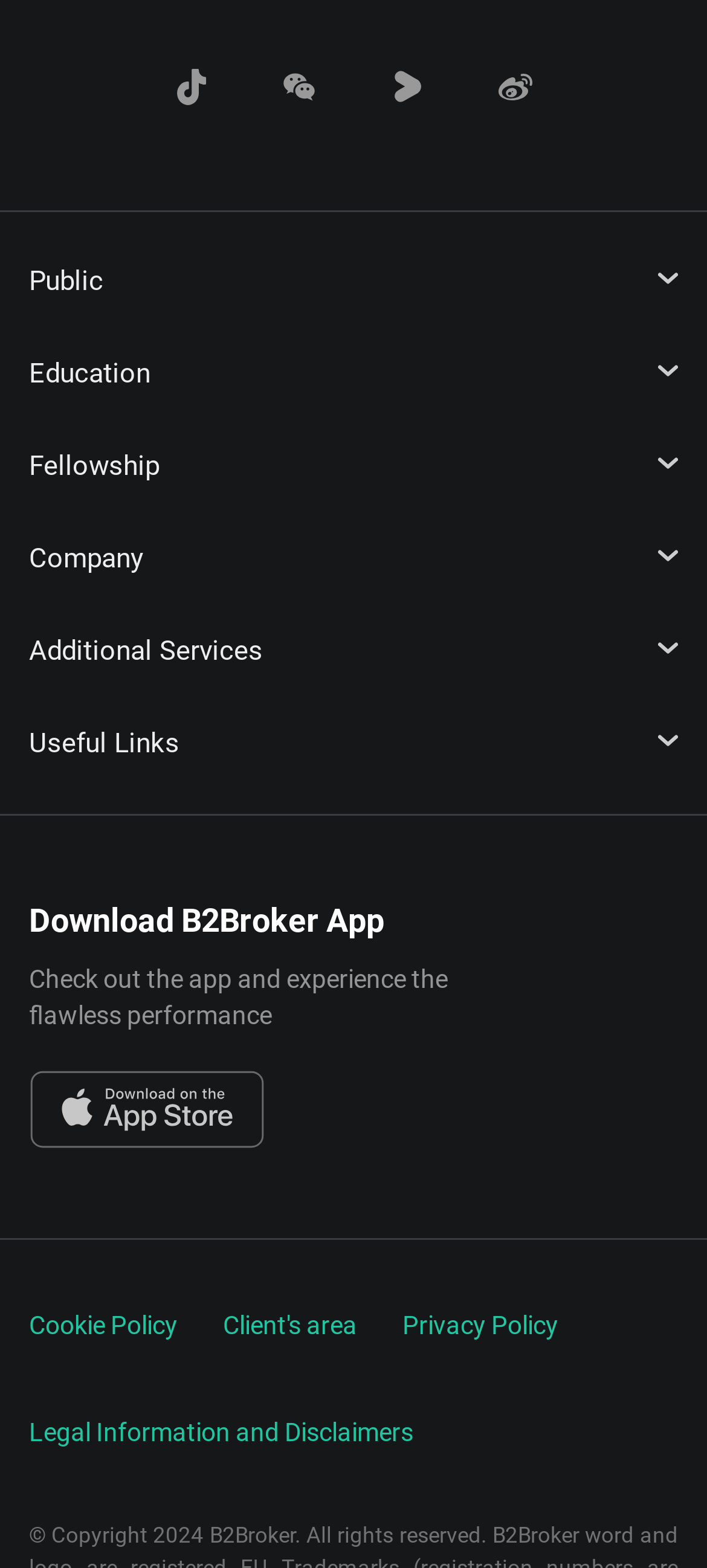Pinpoint the bounding box coordinates of the area that must be clicked to complete this instruction: "Filter results".

None